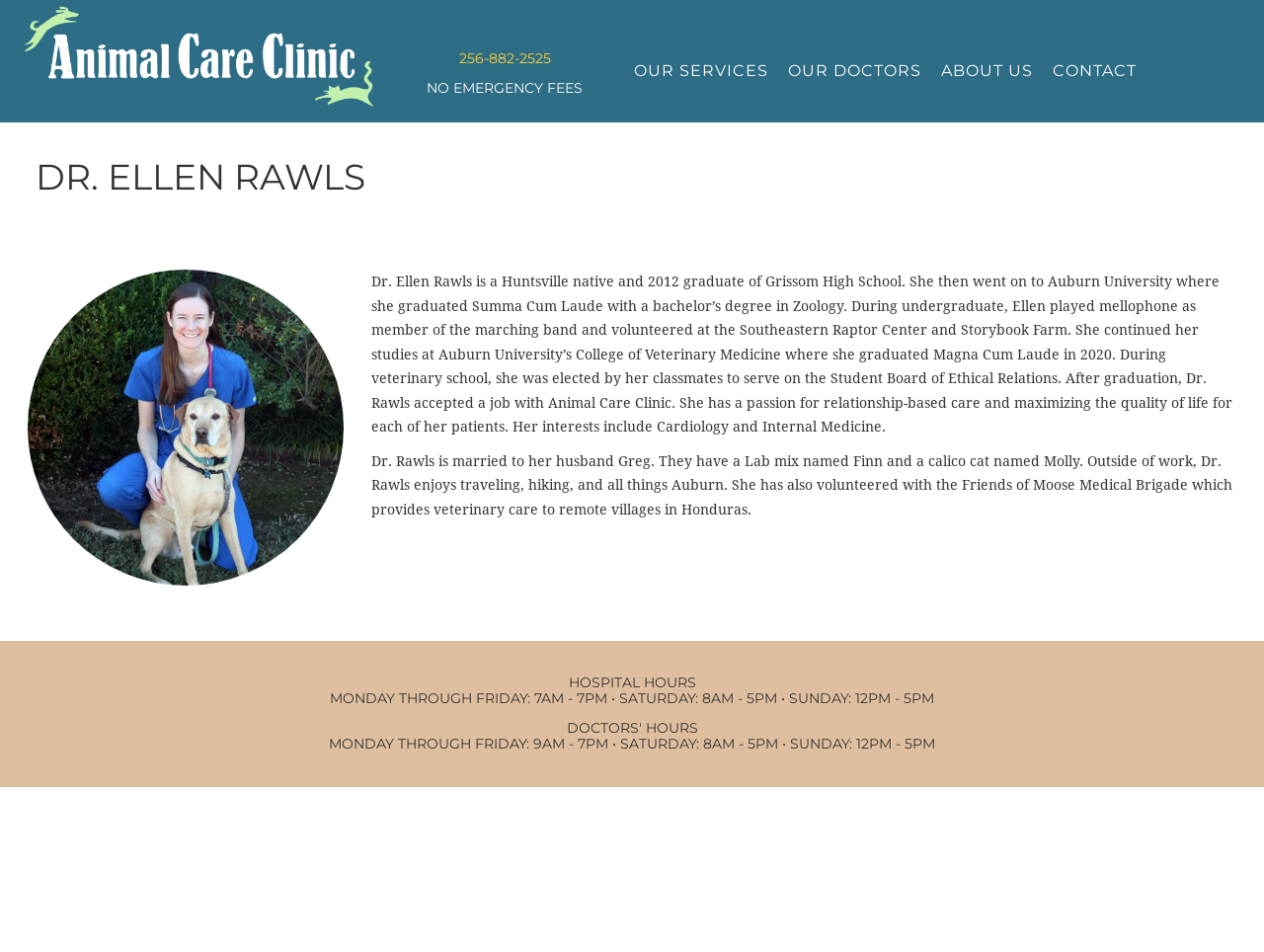Offer an extensive depiction of the webpage and its key elements.

The webpage is about Dr. Ellen Rawls, a veterinarian at Animal Care Clinic. At the top of the page, there is a link to skip to the main content. Below that, there is a main section that contains the clinic's information, including a logo, phone number, and a navigation menu with links to other pages such as "Our Services", "Our Doctors", "About Us", and "Contact".

The main content of the page is an article about Dr. Rawls, which includes a heading with her name. Below the heading, there is a small image of a doctor, followed by a larger image of Dr. Rawls herself. The article then describes Dr. Rawls' background, education, and interests in veterinary medicine, including her passion for relationship-based care and maximizing the quality of life for her patients.

The article also mentions Dr. Rawls' personal life, including her husband, pets, and hobbies. At the bottom of the page, there is a section with the hospital's hours of operation, including Monday to Friday, Saturday, and Sunday hours for both the hospital and the doctors.

There are a total of 5 images on the page, including the clinic's logo, Dr. Rawls' image, and three other images that are not explicitly described. The page has a total of 7 links, including the skip to main content link, the clinic's logo link, and 5 navigation links.